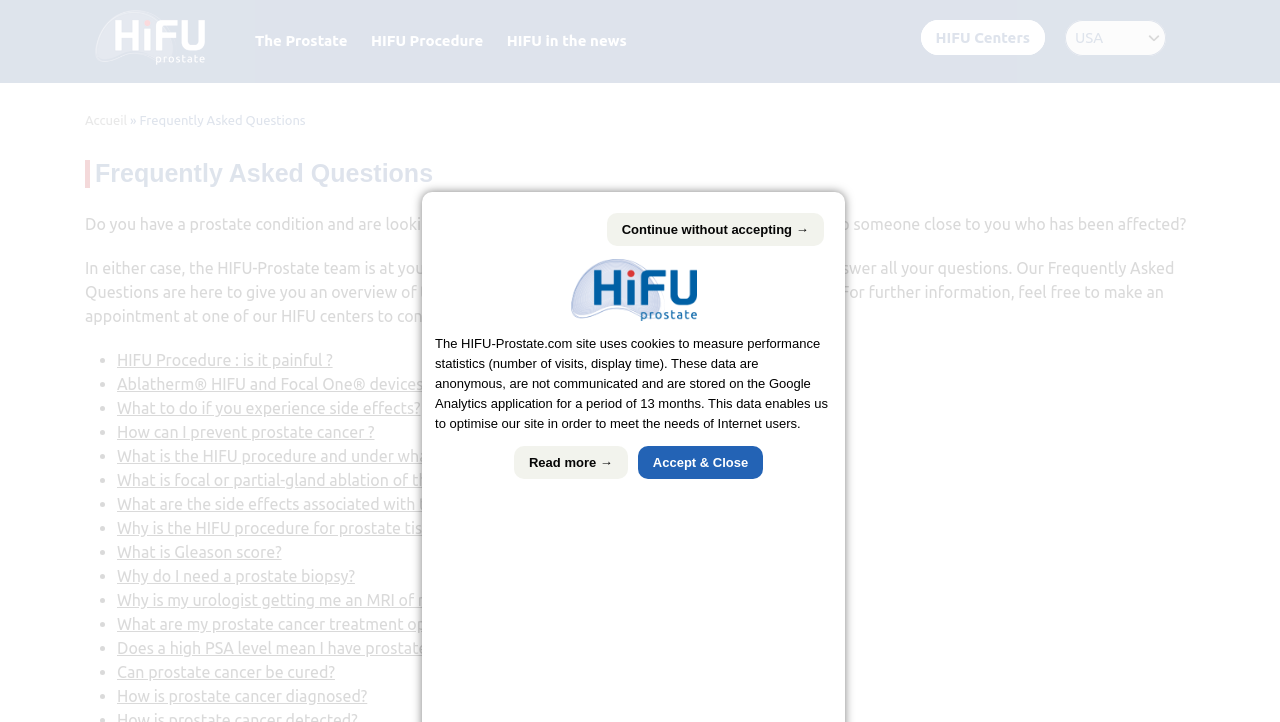Answer with a single word or phrase: 
What is the purpose of the HIFU-Prostate team?

To guide and answer questions